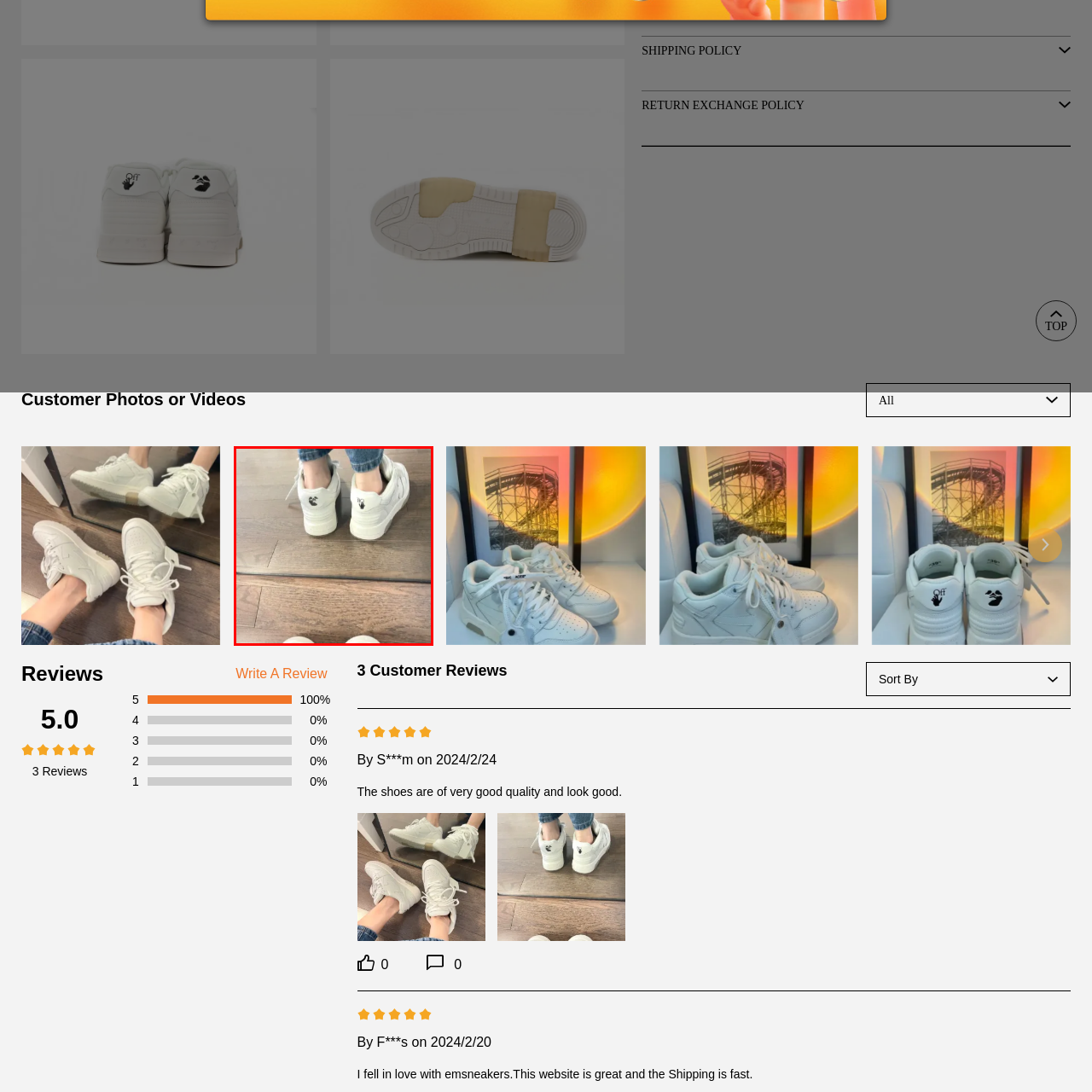Refer to the section enclosed in the red box, What type of floor is the person standing on? Please answer briefly with a single word or phrase.

Wooden